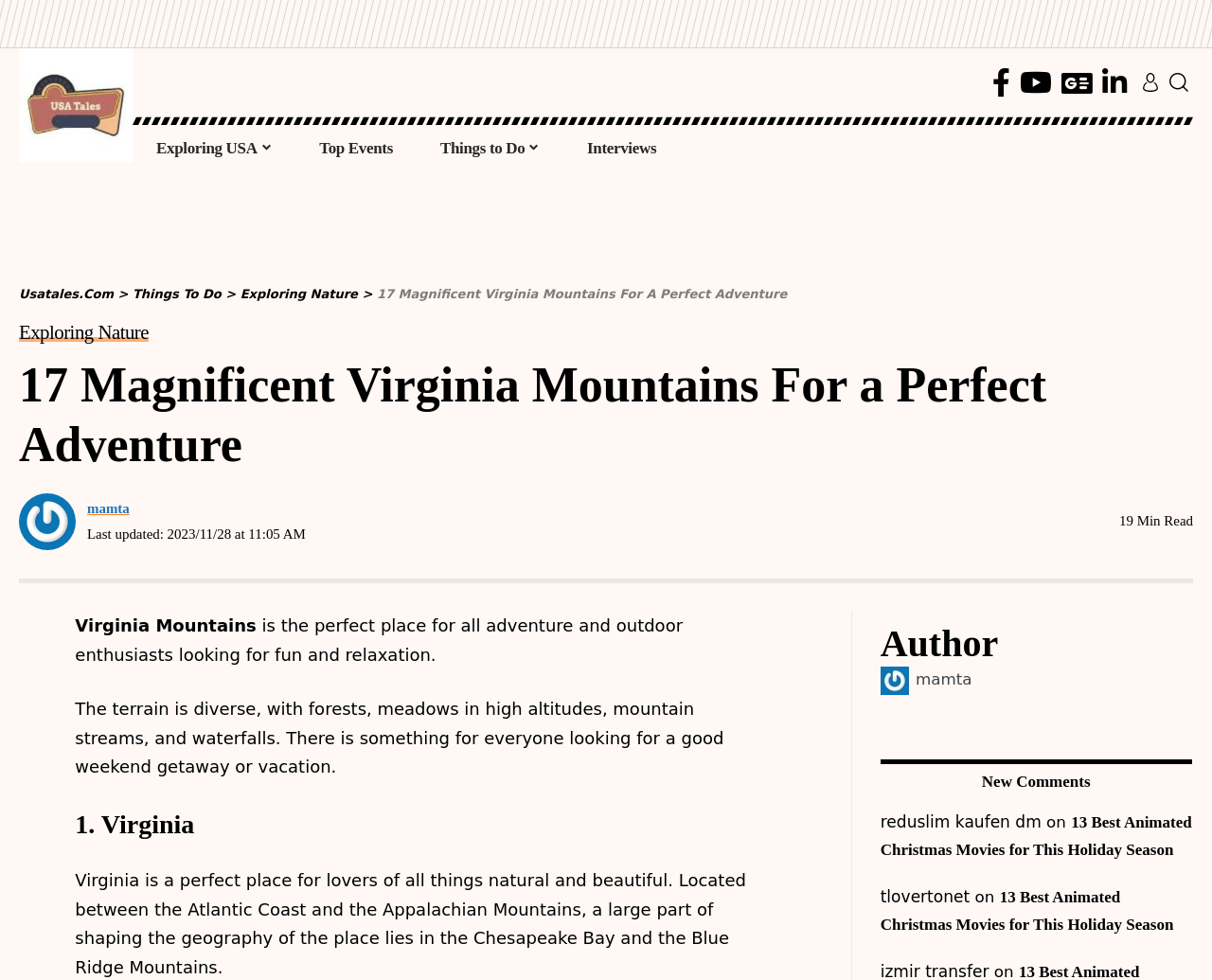Determine the bounding box coordinates for the element that should be clicked to follow this instruction: "visit usatales.com". The coordinates should be given as four float numbers between 0 and 1, in the format [left, top, right, bottom].

[0.016, 0.096, 0.109, 0.116]